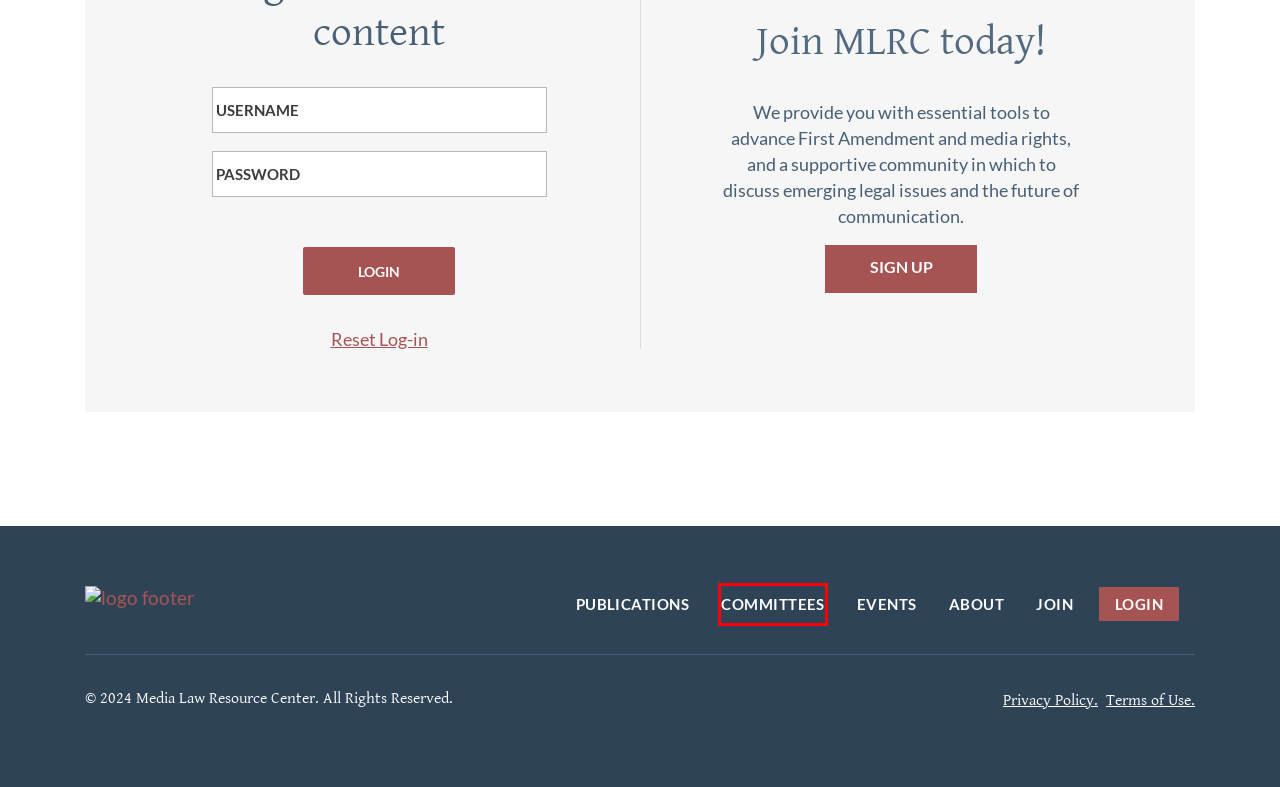You are given a screenshot of a webpage with a red bounding box around an element. Choose the most fitting webpage description for the page that appears after clicking the element within the red bounding box. Here are the candidates:
A. MLRC Publications - Media Law Resource Center
B. Privacy Policy - Media Law Resource Center
C. Home - Media Law Resource Center
D. Terms of Use - Media Law Resource Center
E. Committees - Media Law Resource Center
F. Events - Media Law Resource Center
G. Why Join MLRC - Media Law Resource Center
H. MediaLawLetter September 2014 - Media Law Resource Center

E